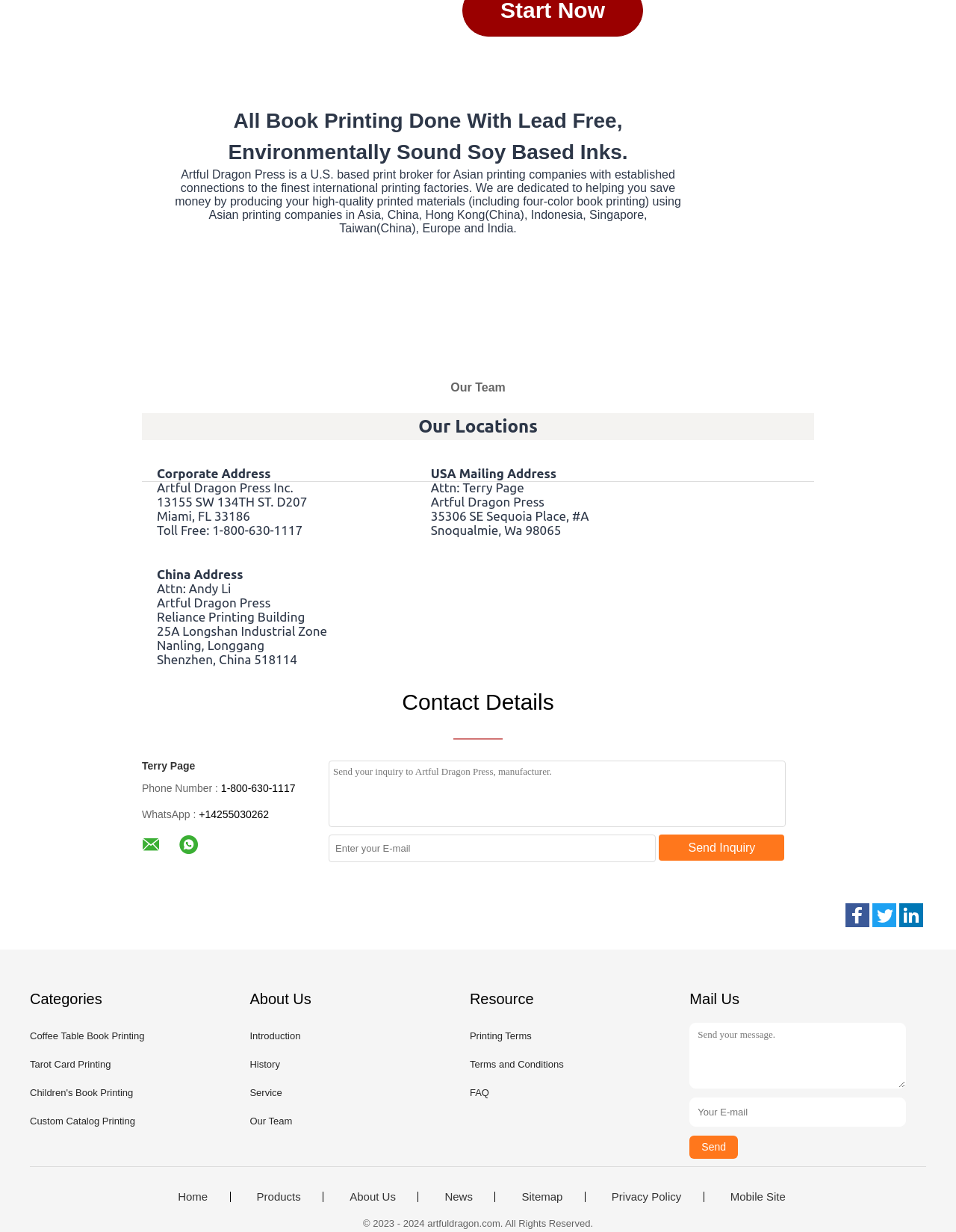Please specify the bounding box coordinates of the clickable region necessary for completing the following instruction: "View Artful Dragon Press on LinkedIn". The coordinates must consist of four float numbers between 0 and 1, i.e., [left, top, right, bottom].

[0.941, 0.733, 0.966, 0.753]